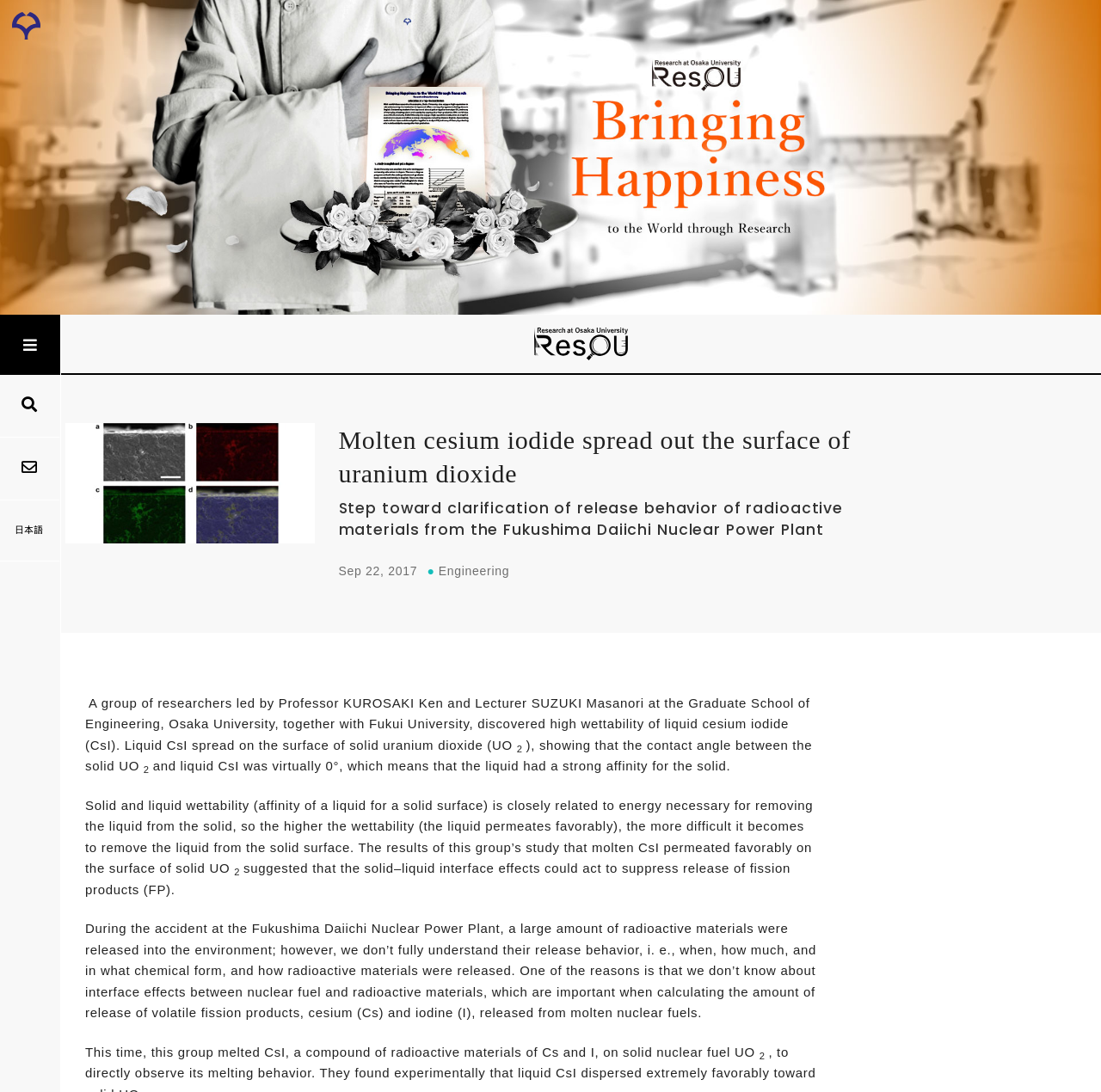Produce an elaborate caption capturing the essence of the webpage.

The webpage appears to be a research article or news page from Osaka University, with a focus on a specific study related to the Fukushima Daiichi Nuclear Power Plant. 

At the top of the page, there is a large image that spans the entire width, taking up about 29% of the page's height. Below the image, there are three small buttons or links aligned to the left, followed by a Japanese language link. 

On the right side of the page, there is a section with a heading "Research at Osaka University" accompanied by a small image. Below this section, there is a main article with a heading "Molten cesium iodide spread out the surface of uranium dioxide" and a subheading "Step toward clarification of release behavior of radioactive materials from the Fukushima Daiichi Nuclear Power Plant". 

The article's content is divided into several paragraphs, with a date "Sep 22, 2017" and a category "Engineering" indicated at the top. The text describes a research study led by Professor KUROSAKI Ken and Lecturer SUZUKI Masanori, which discovered the high wettability of liquid cesium iodide on solid uranium dioxide. The article explains the significance of this discovery in understanding the release behavior of radioactive materials during the Fukushima Daiichi Nuclear Power Plant accident. 

There are several images and diagrams throughout the article, including one that shows molten cesium iodide spread out on the surface of uranium dioxide. The text also includes subscripts and superscripts, indicating chemical formulas and equations. Overall, the webpage appears to be a detailed research article or news page focused on a specific scientific study.